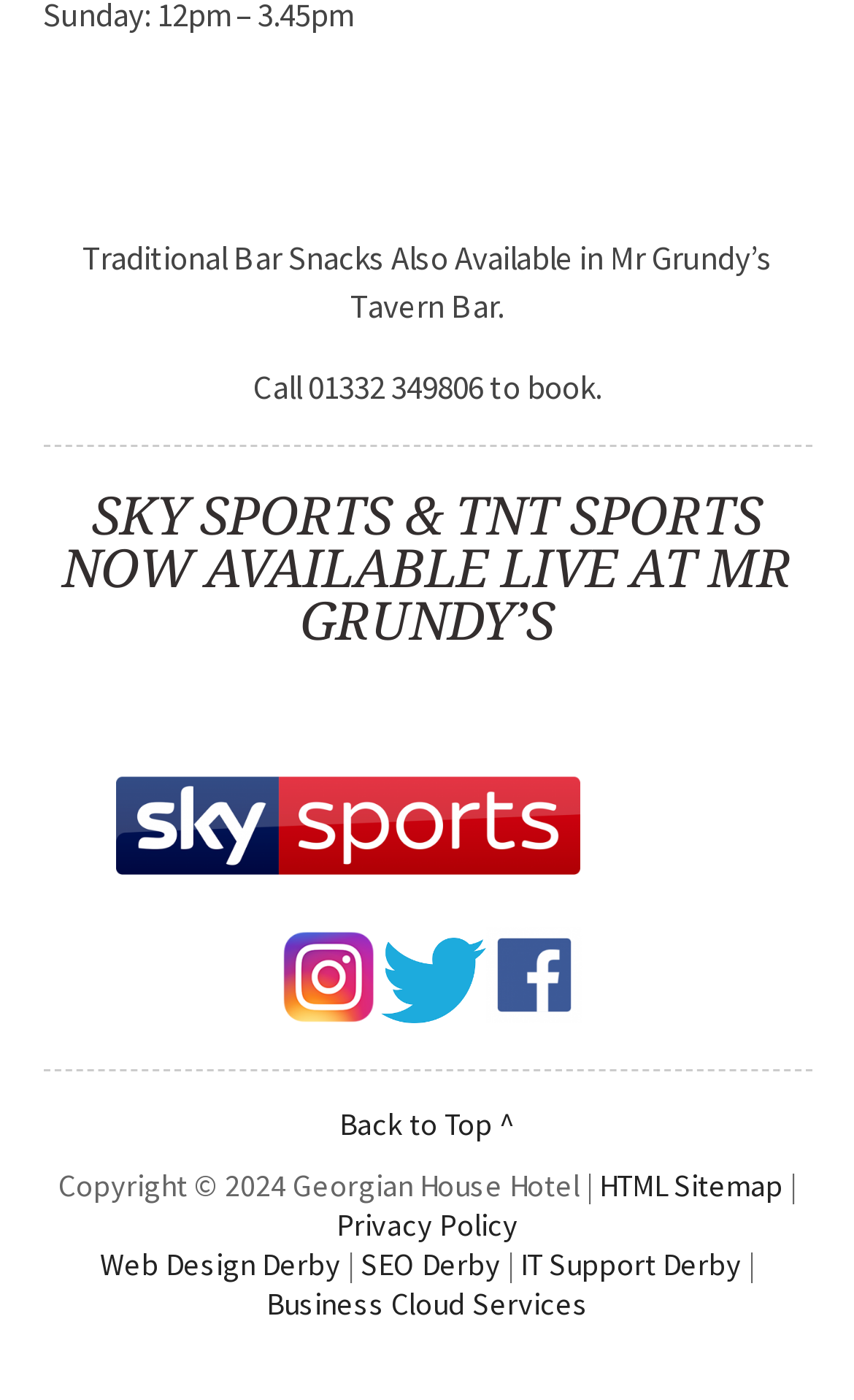How can I book?
Please give a detailed and elaborate answer to the question.

The text 'Call 01332 349806 to book.' provides the phone number to call to book.